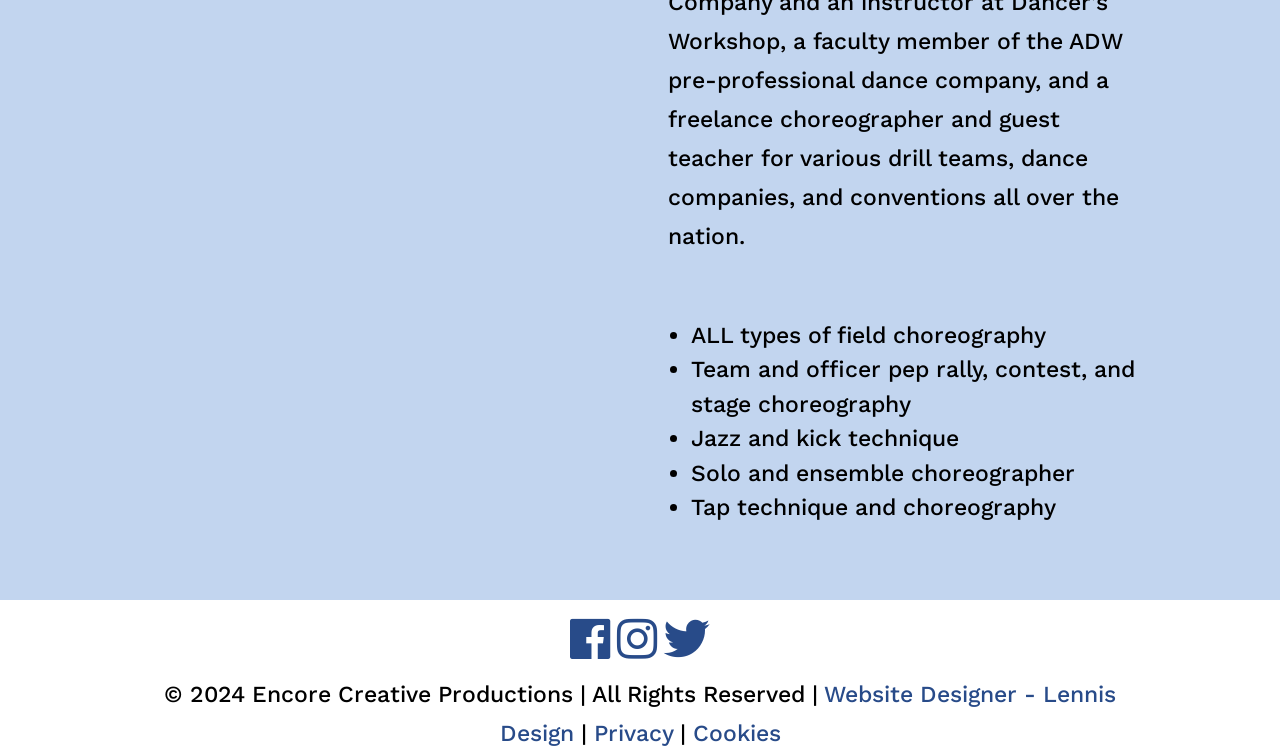Based on the element description: "Website Designer - Lennis Design", identify the bounding box coordinates for this UI element. The coordinates must be four float numbers between 0 and 1, listed as [left, top, right, bottom].

[0.39, 0.905, 0.872, 0.993]